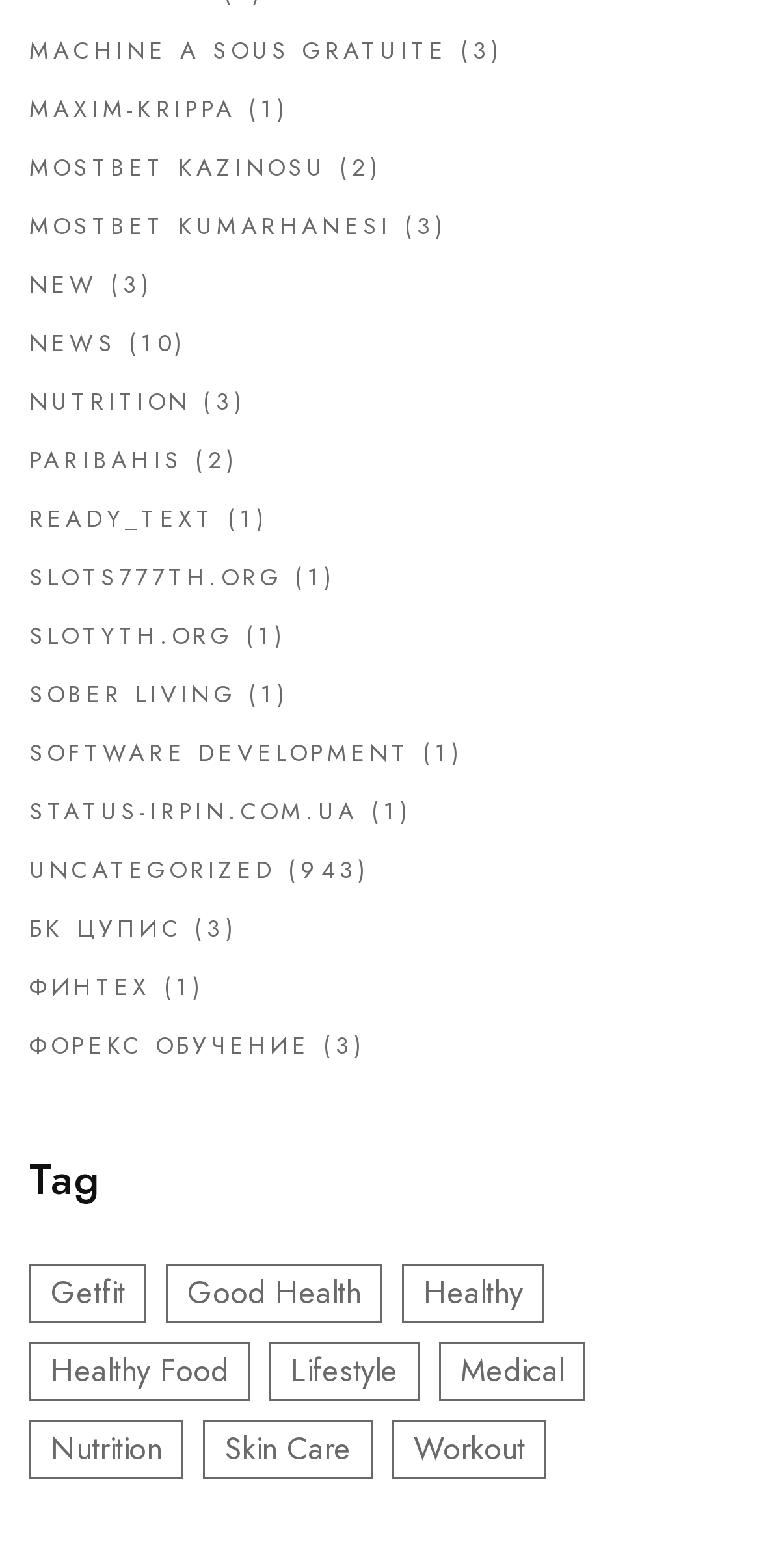Respond to the following question using a concise word or phrase: 
What is the text of the first link on the webpage?

MACHINE A SOUS GRATUITE